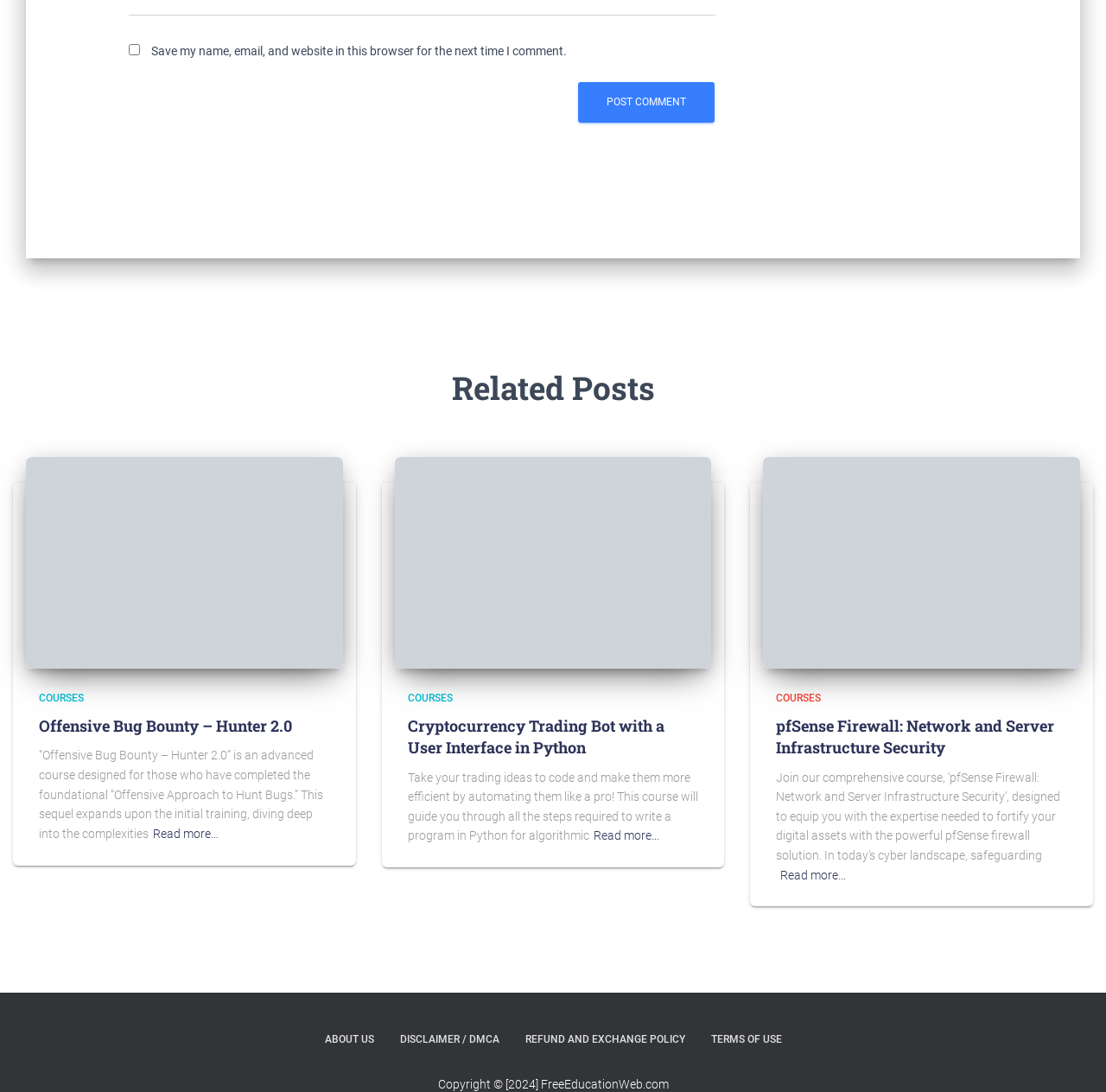What is the topic of the 'Related Posts' section?
Please provide a detailed and thorough answer to the question.

The 'Related Posts' section is located near the top of the webpage and contains links to various courses and tutorials, such as 'Offensive Bug Bounty – Hunter 2.0' and 'Cryptocurrency Trading Bot with a User Interface in Python', indicating that the topic of this section is related to online courses and tutorials.